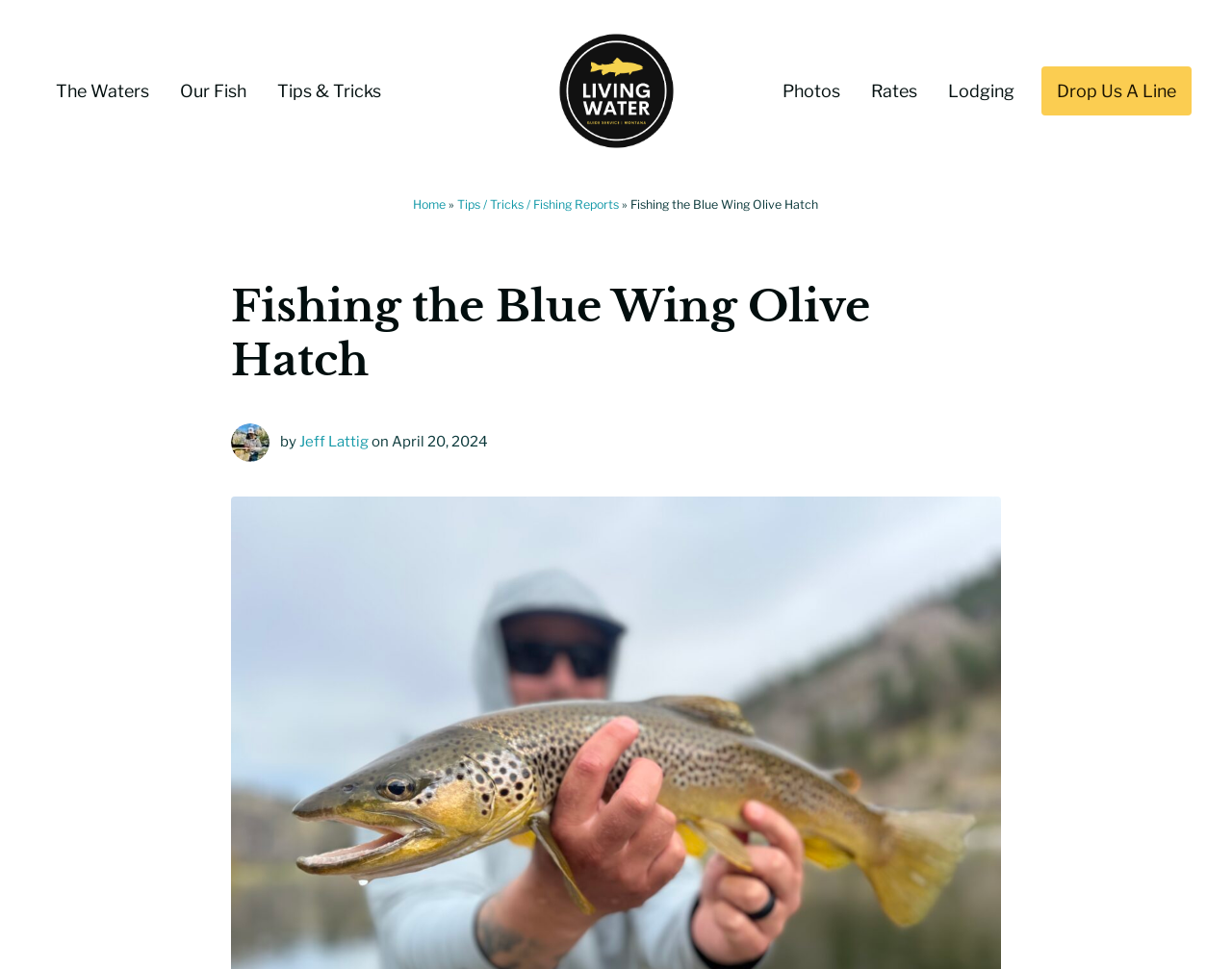Construct a comprehensive caption that outlines the webpage's structure and content.

The webpage is about fishing, specifically the Blue Wing Olive fly. At the top left, there are four "Skip to" links, which are followed by a navigation menu labeled "Header Left" containing links to "The Waters", "Our Fish", and "Tips & Tricks". 

To the right of the navigation menu, there is a link to "Living Water Fly Fishing" accompanied by an image with the same name. Below this, there is a static text "Missouri River Fly Fishing Guides". 

On the top right, there is another navigation menu labeled "Header Right" with links to "Photos", "Rates", "Lodging", and "Drop Us A Line". 

Below the top navigation menus, there is a link to "Home" followed by a static text "»" and then a link to "Tips / Tricks / Fishing Reports". Next to these links, there is a static text "Fishing the Blue Wing Olive Hatch". 

The main content of the webpage is headed by a title "Fishing the Blue Wing Olive Hatch" with an image of an avatar photo to the left. Below the title, there is a byline "by Jeff Lattig" with a timestamp "on April 20, 2024".